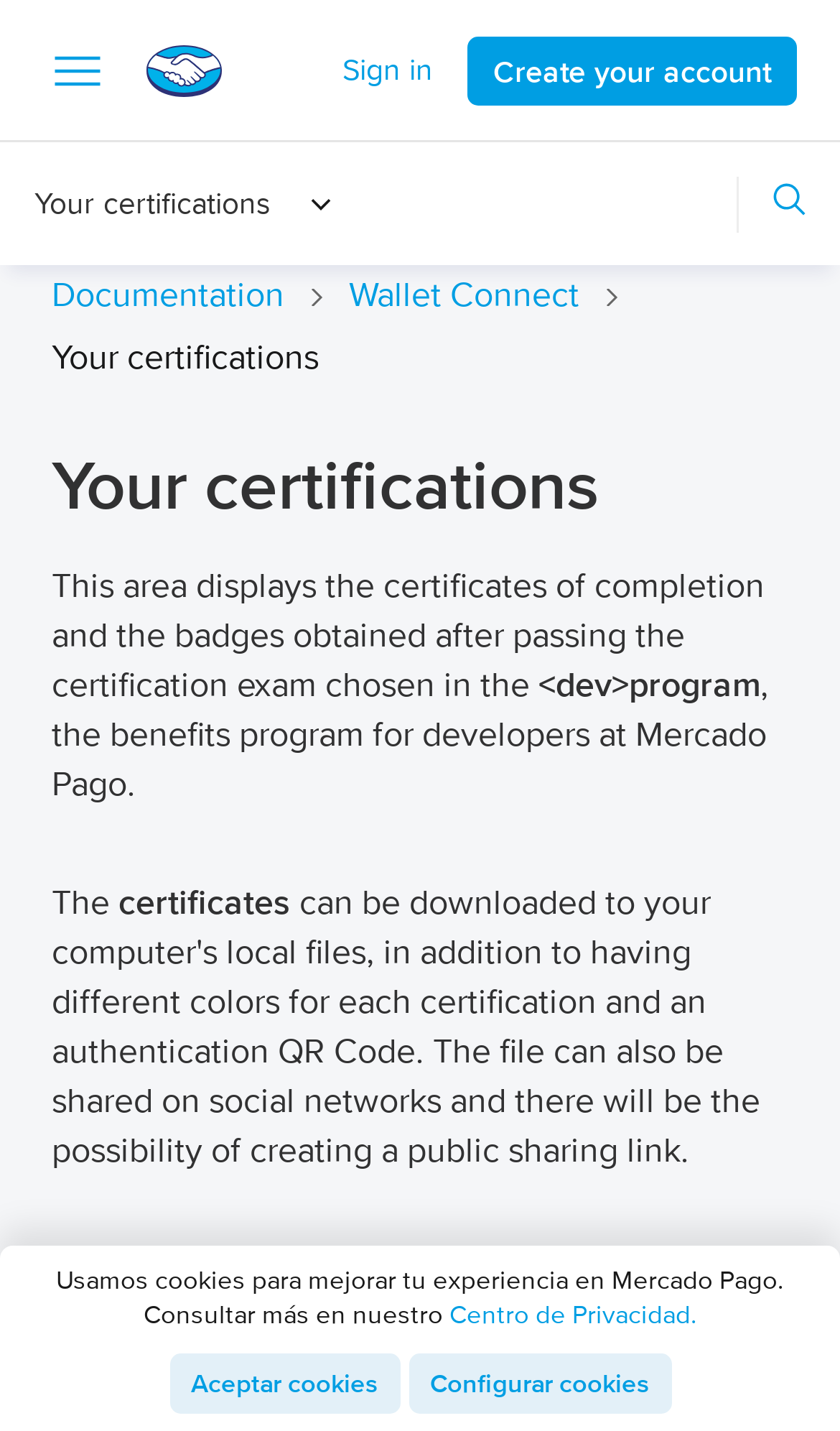What type of notifications are mentioned on the webpage?
Give a detailed explanation using the information visible in the image.

The link 'Notifications' and the presence of 'Webhooks' and 'IPN' as sub-links suggest that the type of notifications being referred to are related to webhooks and IPN (Instant Payment Notification).